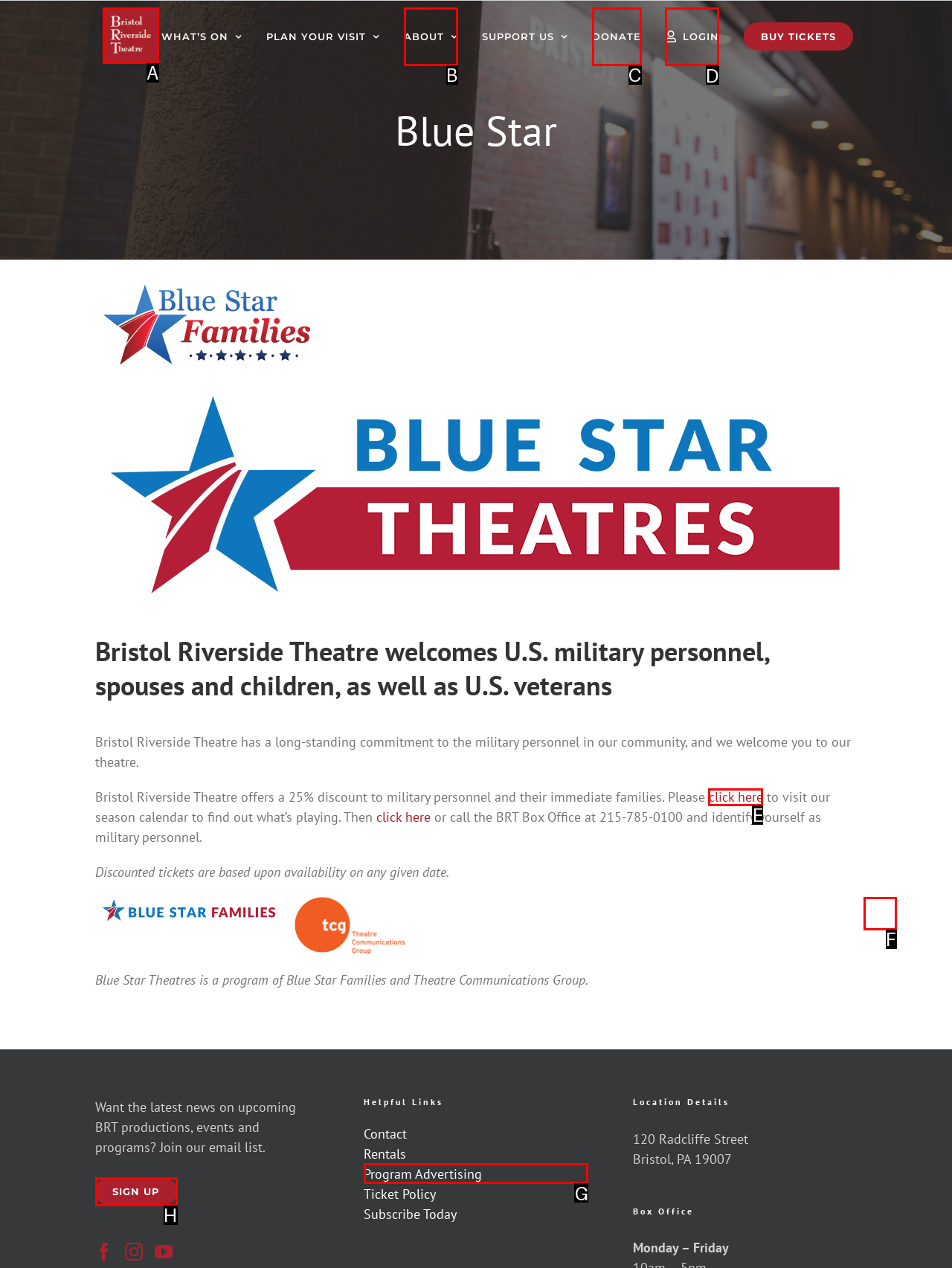Select the correct HTML element to complete the following task: Click the 'LOGIN' link
Provide the letter of the choice directly from the given options.

D